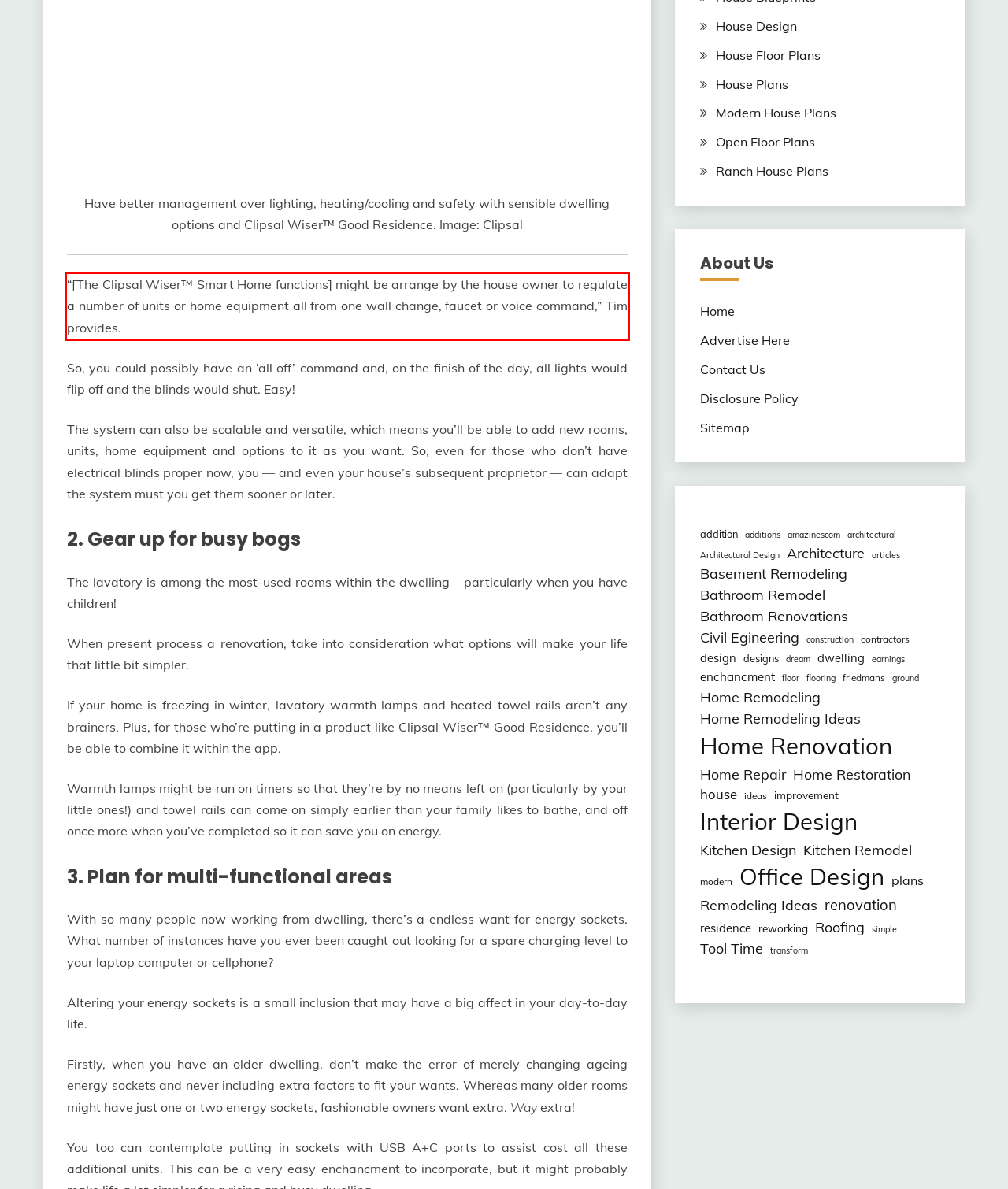There is a UI element on the webpage screenshot marked by a red bounding box. Extract and generate the text content from within this red box.

“[The Clipsal Wiser™ Smart Home functions] might be arrange by the house owner to regulate a number of units or home equipment all from one wall change, faucet or voice command,” Tim provides.